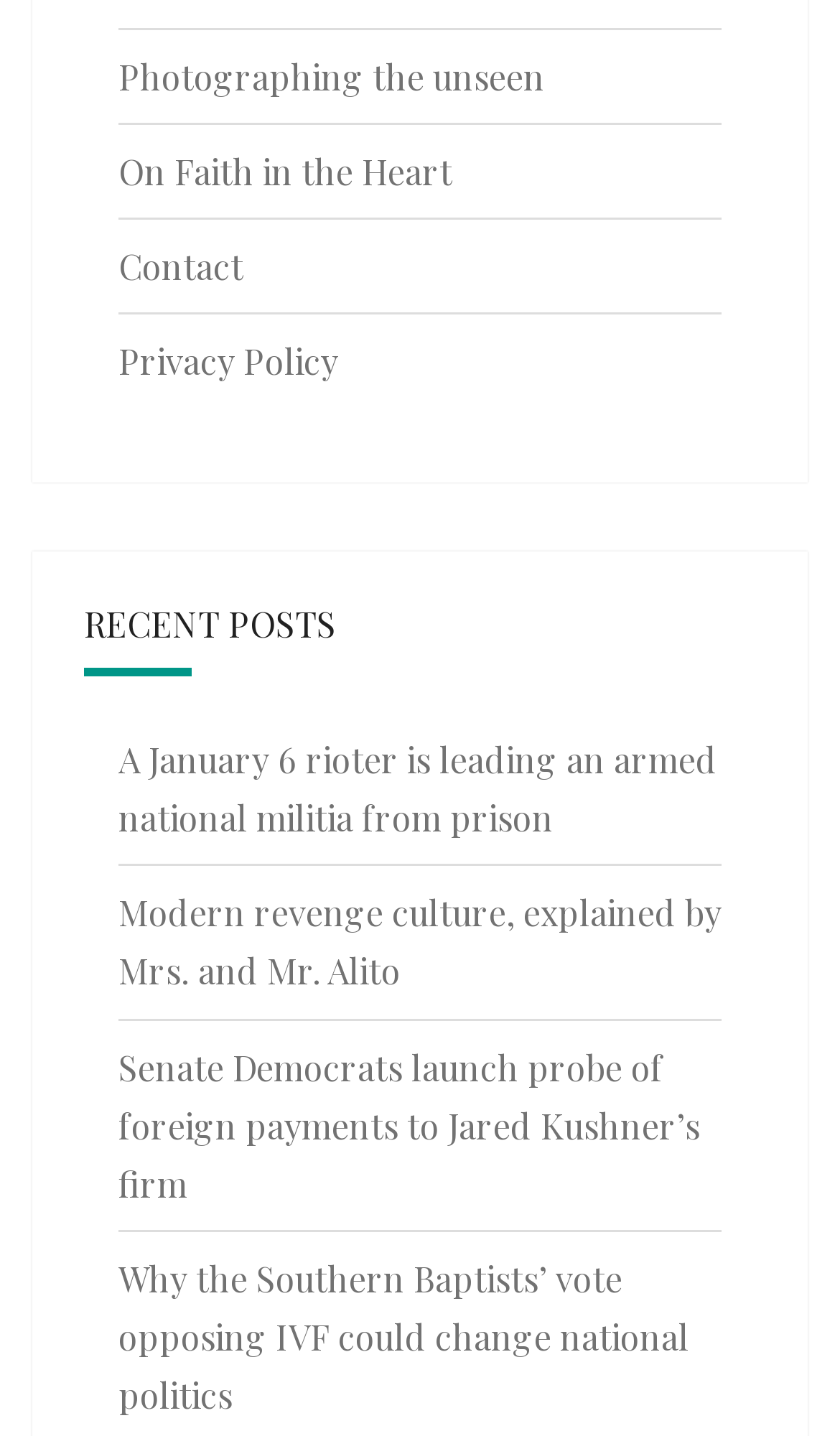Locate the bounding box coordinates of the clickable region to complete the following instruction: "Learn about Modern revenge culture."

[0.141, 0.62, 0.859, 0.692]